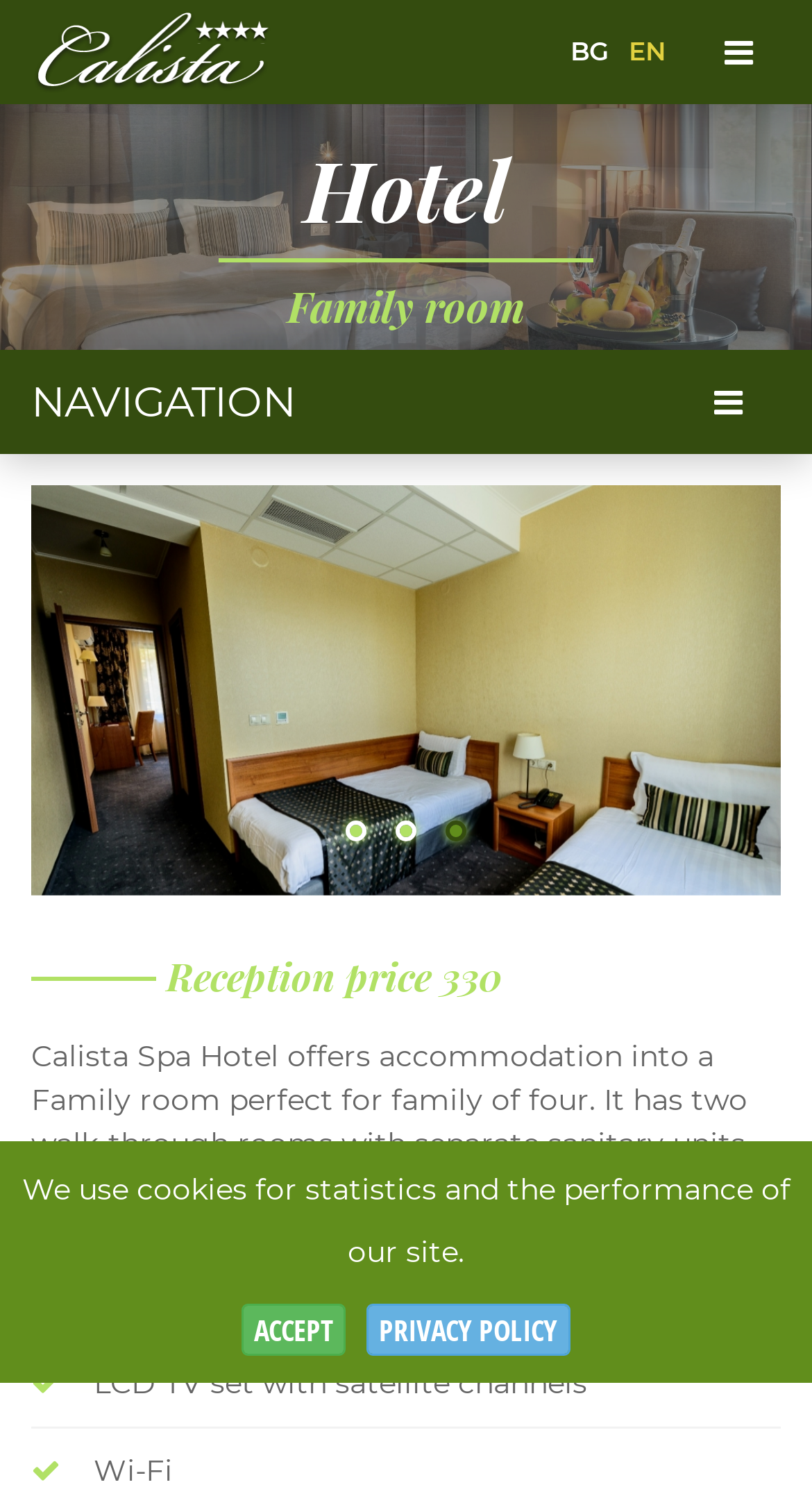How many separate sanitary units are there in the Family room?
Give a one-word or short-phrase answer derived from the screenshot.

Two